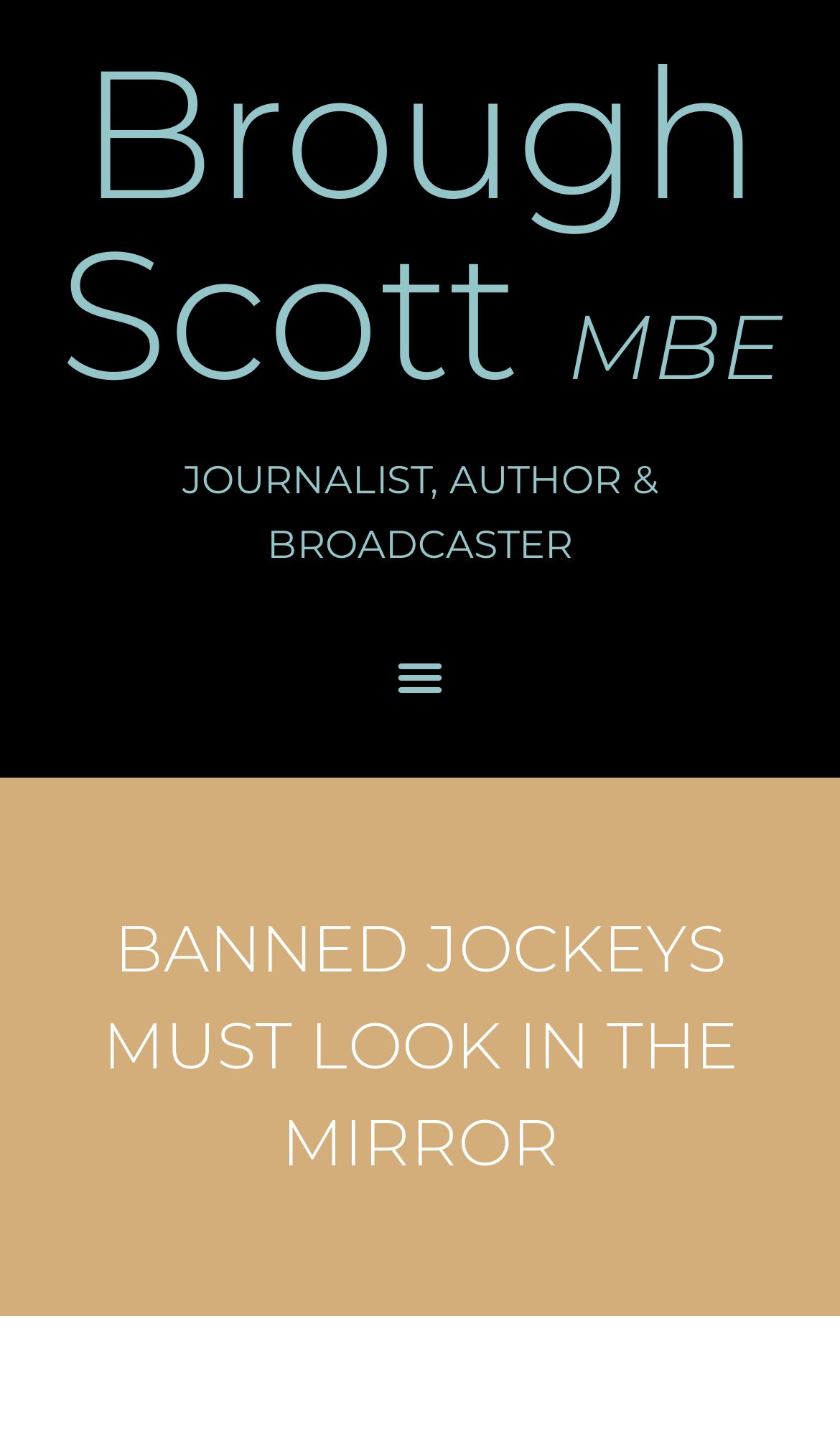Determine the bounding box of the UI component based on this description: "Skip to content". The bounding box coordinates should be four float values between 0 and 1, i.e., [left, top, right, bottom].

[0.0, 0.0, 0.103, 0.03]